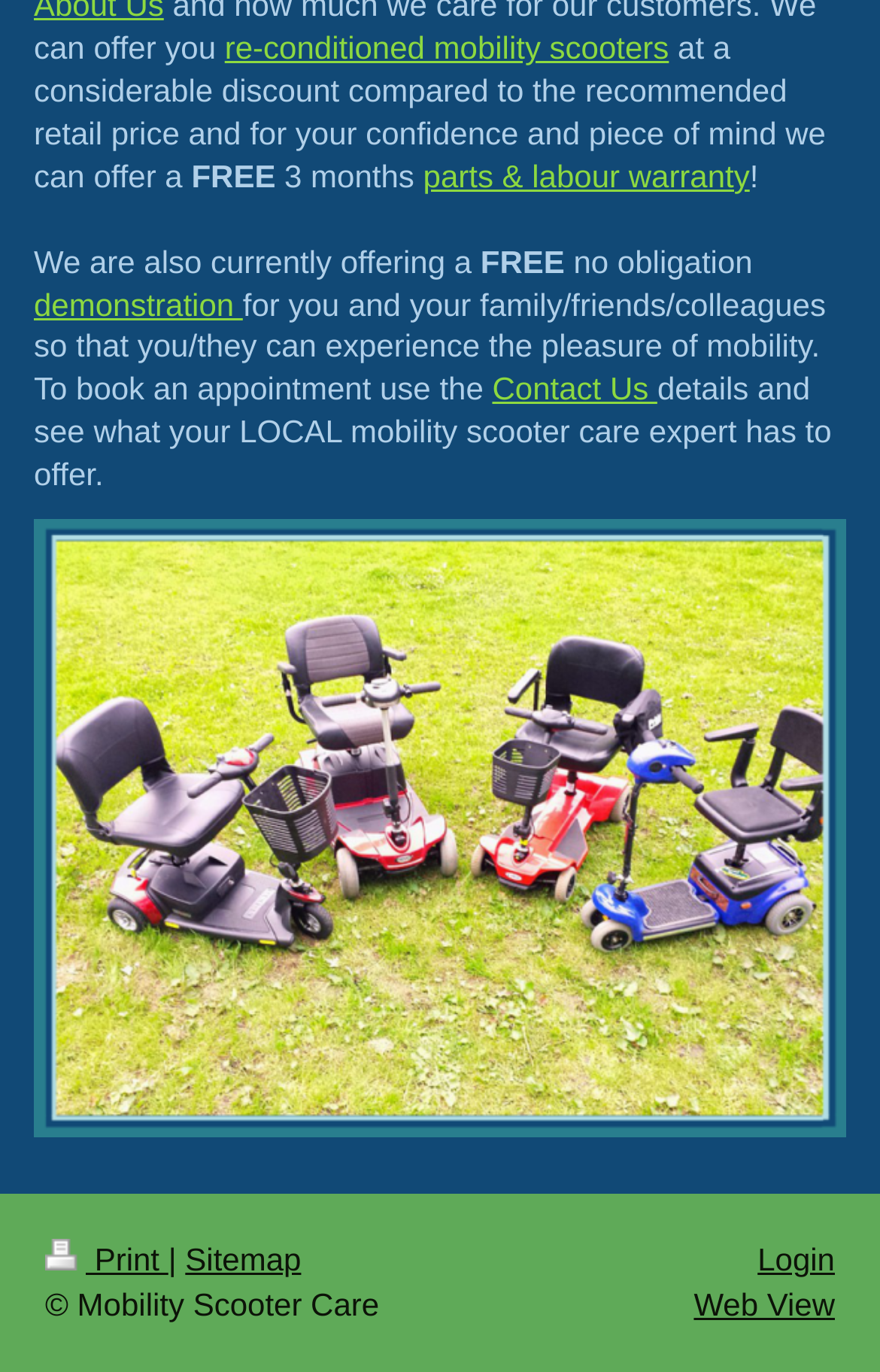Determine the bounding box coordinates of the region that needs to be clicked to achieve the task: "Book a demonstration".

[0.038, 0.208, 0.276, 0.235]